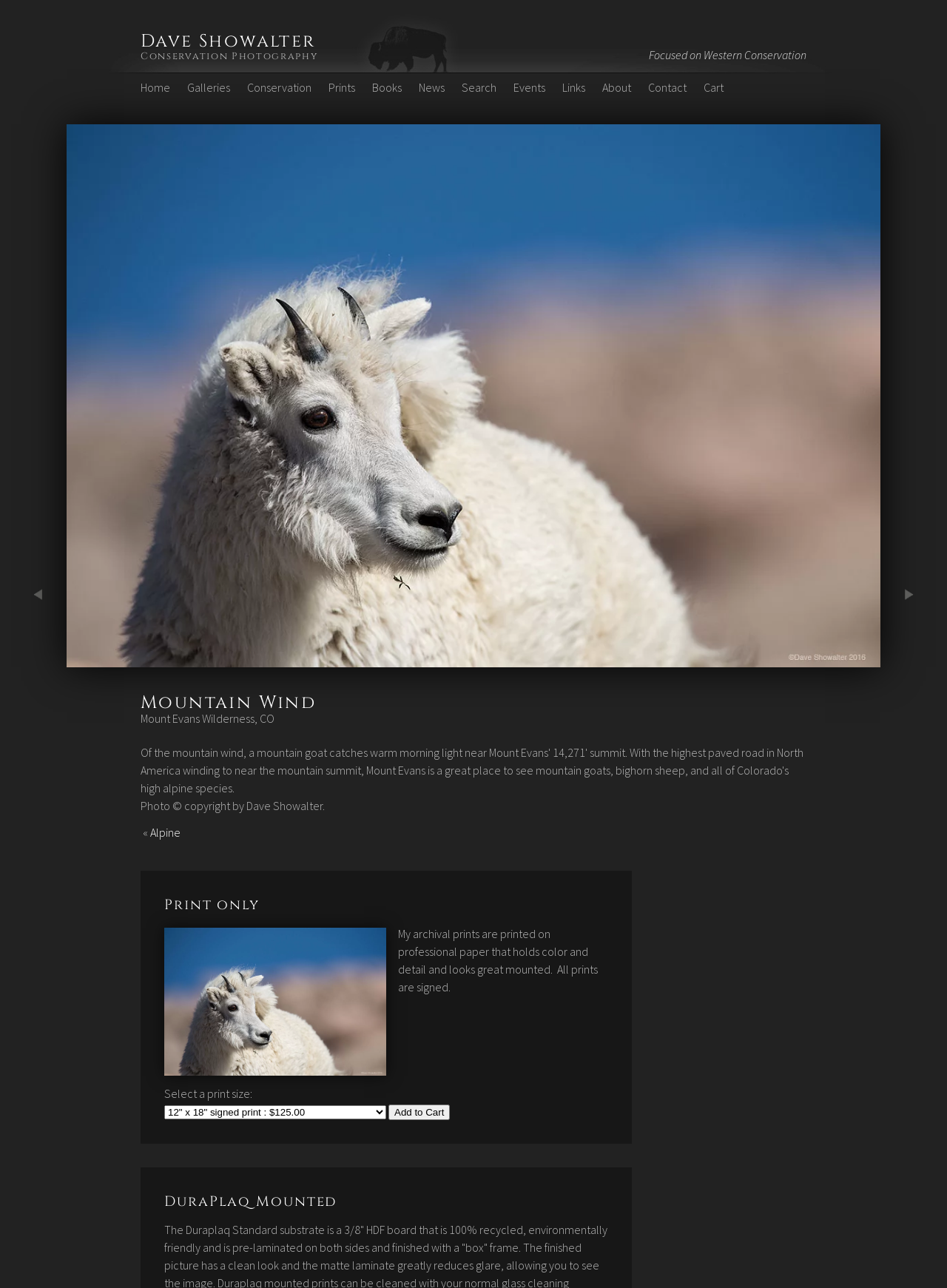What type of photography is focused on?
Based on the visual content, answer with a single word or a brief phrase.

Western Conservation